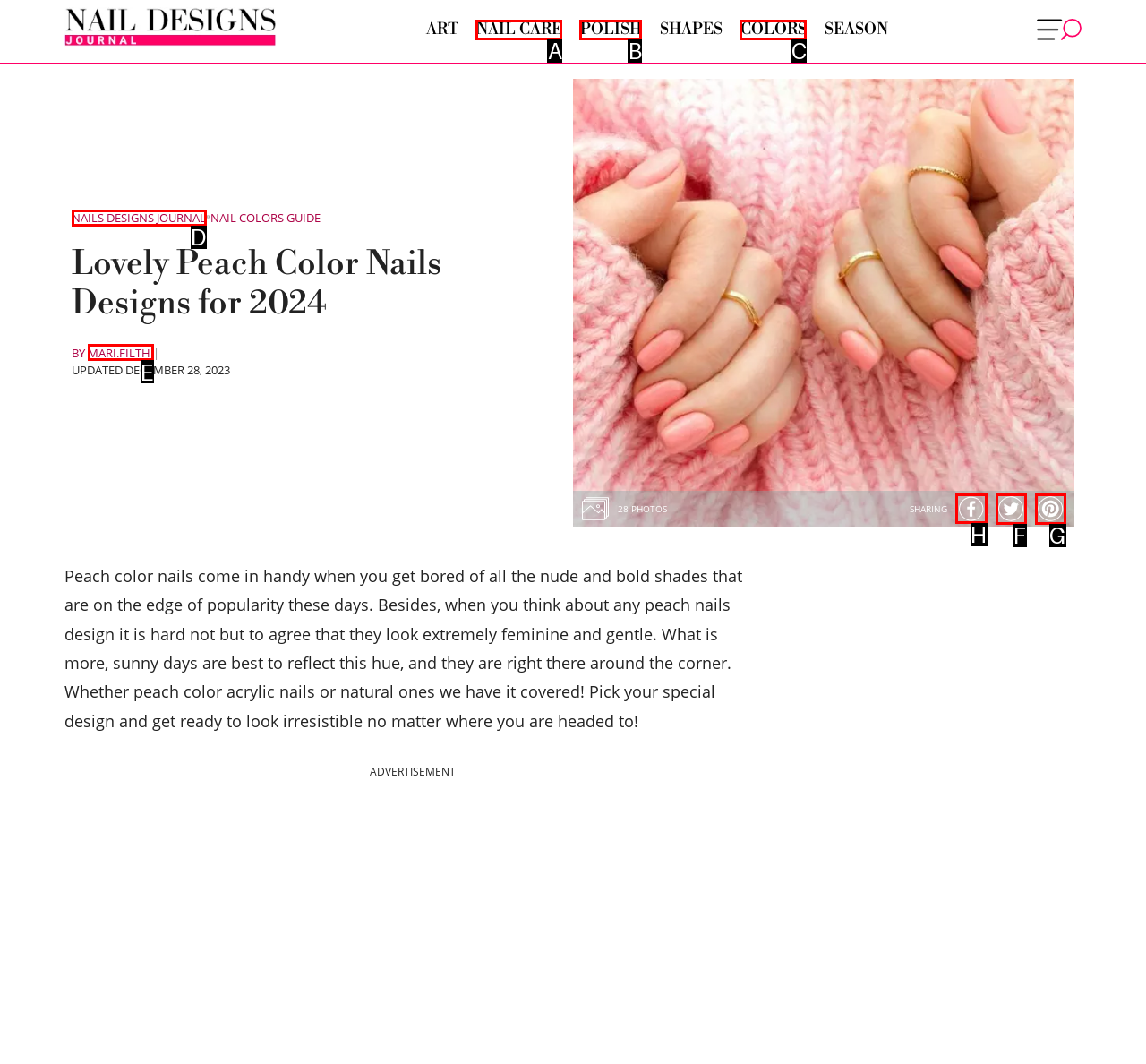Select the letter of the element you need to click to complete this task: Share on Facebook
Answer using the letter from the specified choices.

H